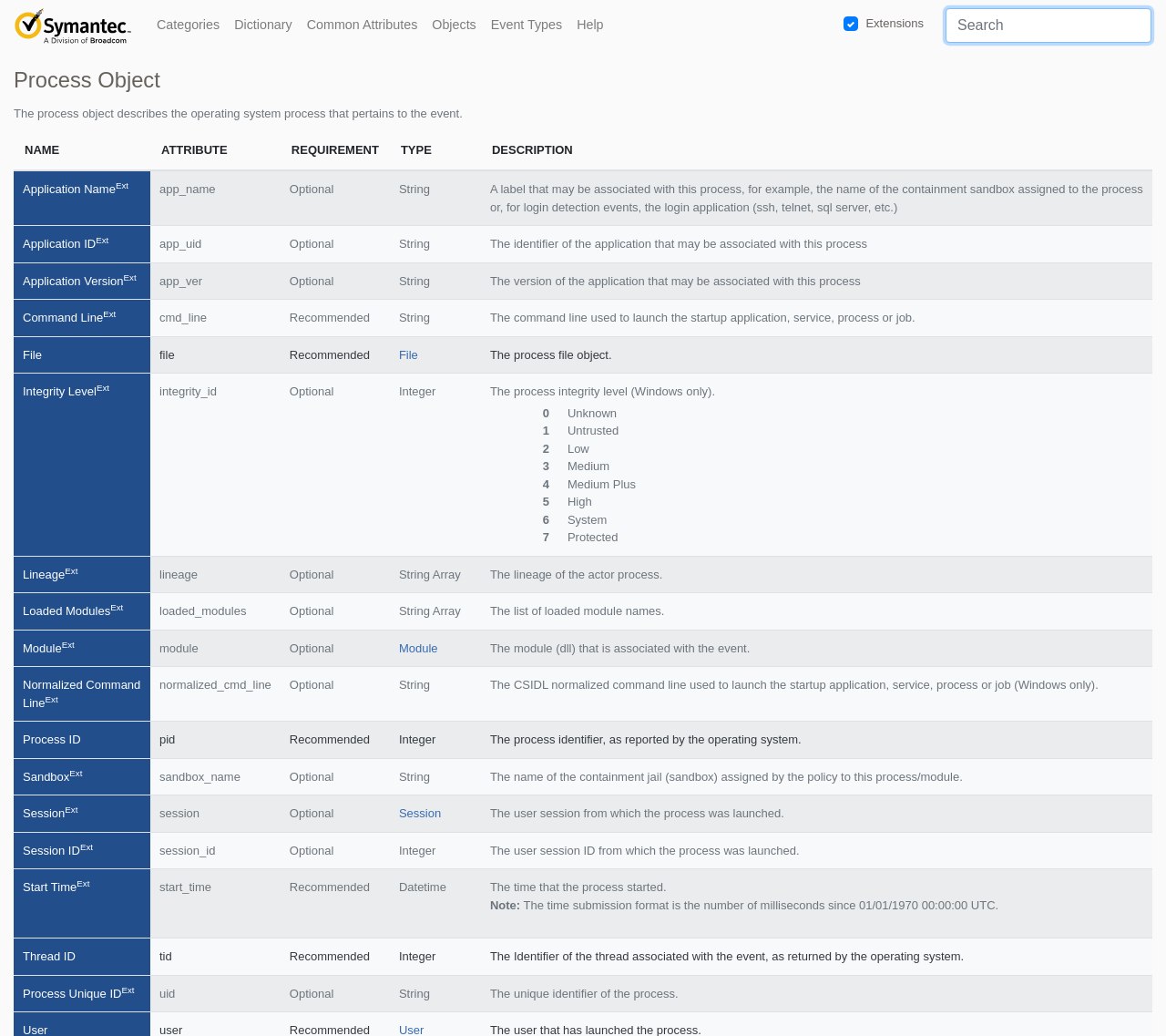Provide an in-depth caption for the contents of the webpage.

The webpage is titled "Symantec ICD Schema" and has a navigation menu at the top with six links: "Categories", "Dictionary", "Common Attributes", "Objects", "Event Types", and "Help". To the right of the navigation menu, there is a checkbox labeled "Extensions" and a search textbox.

Below the navigation menu, there is a heading "Process Object" followed by a description of the process object, which describes the operating system process that pertains to the event. Underneath the description, there is a table with five columns: "NAME", "ATTRIBUTE", "REQUIREMENT", "TYPE", and "DESCRIPTION". The table has six rows, each describing a different attribute of the process object, including "Application Name", "Application ID", "Application Version", "Command Line", "File", and "Integrity Level". Each row has a superscript symbol indicating that it is an extension.

The "File" attribute has a link to further information about the file object. The "Integrity Level" attribute has a detailed description of the different integrity levels, ranging from 0 (Unknown) to 7 (Protected), with a table providing more information about each level.

Overall, the webpage appears to be a documentation page for the Symantec ICD Schema, providing detailed information about the process object and its attributes.